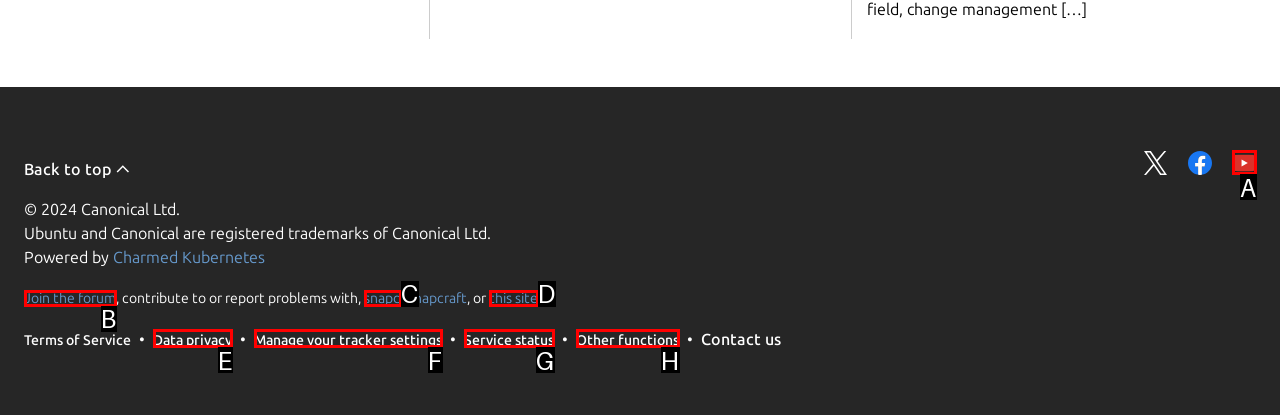Find the HTML element that matches the description: Service status. Answer using the letter of the best match from the available choices.

G